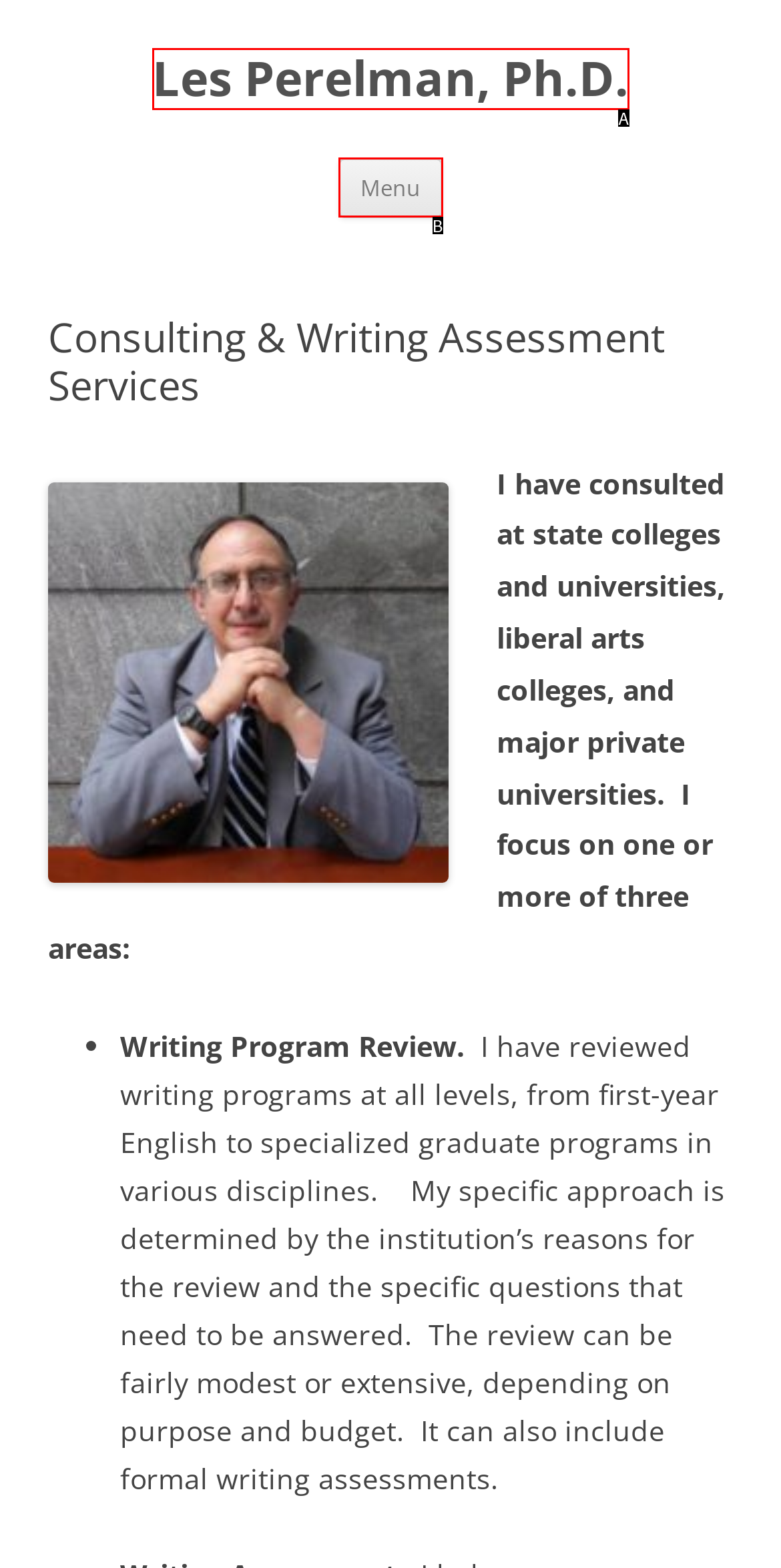Determine which UI element matches this description: Menu
Reply with the appropriate option's letter.

B